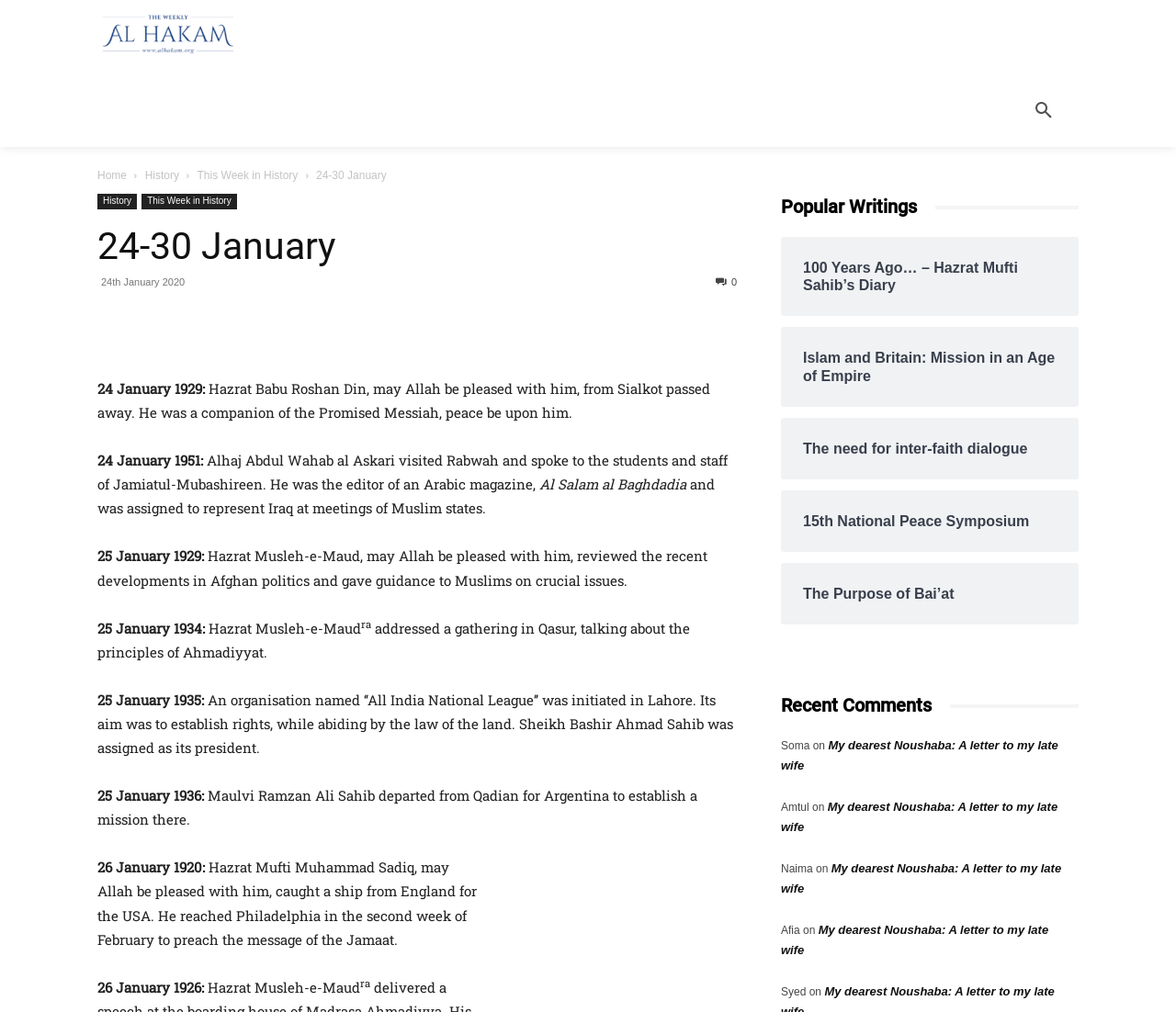Pinpoint the bounding box coordinates of the clickable element to carry out the following instruction: "Read the 'Popular Writings' section."

[0.664, 0.191, 0.917, 0.218]